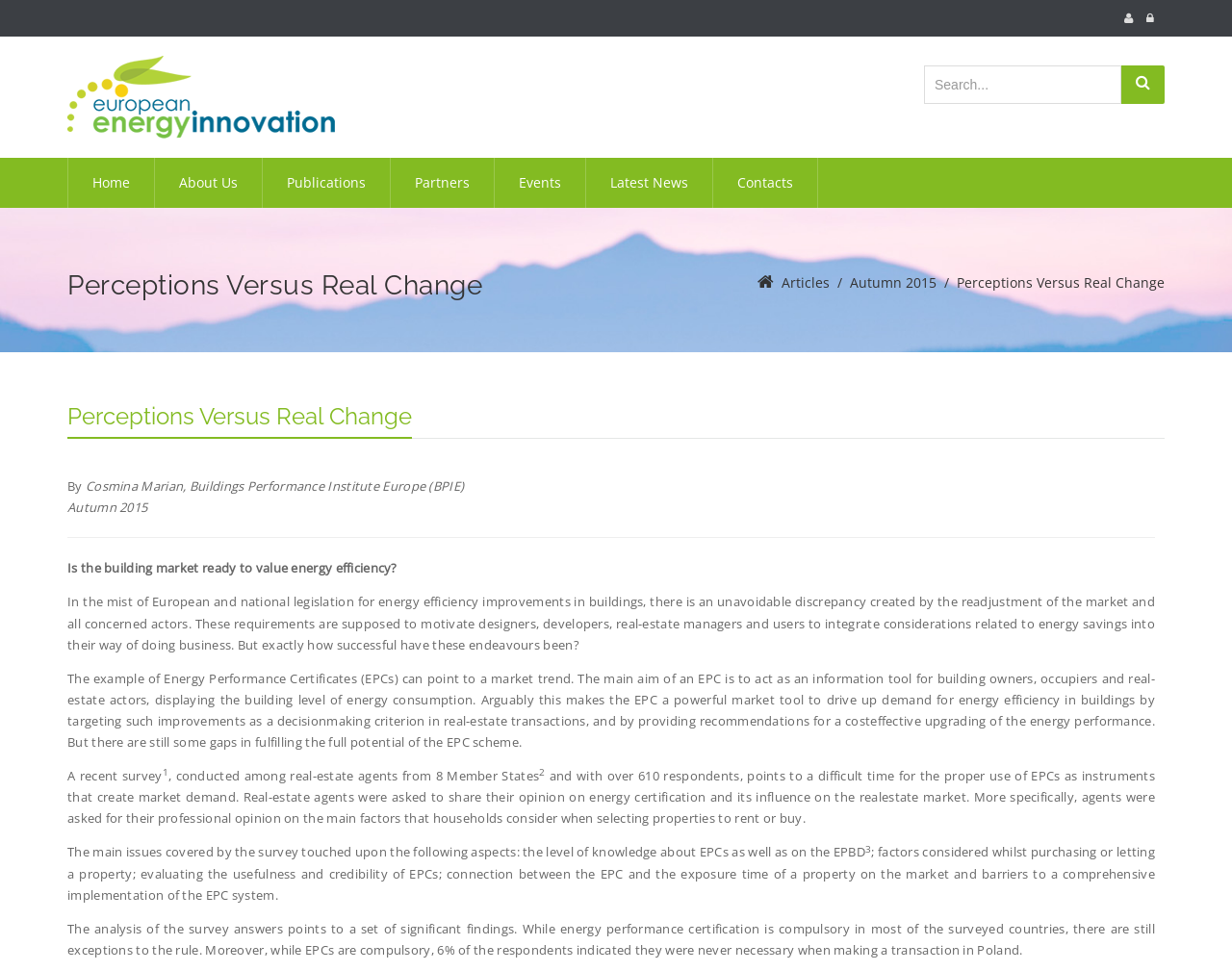Provide a brief response to the question using a single word or phrase: 
What is the purpose of an EPC?

To act as an information tool